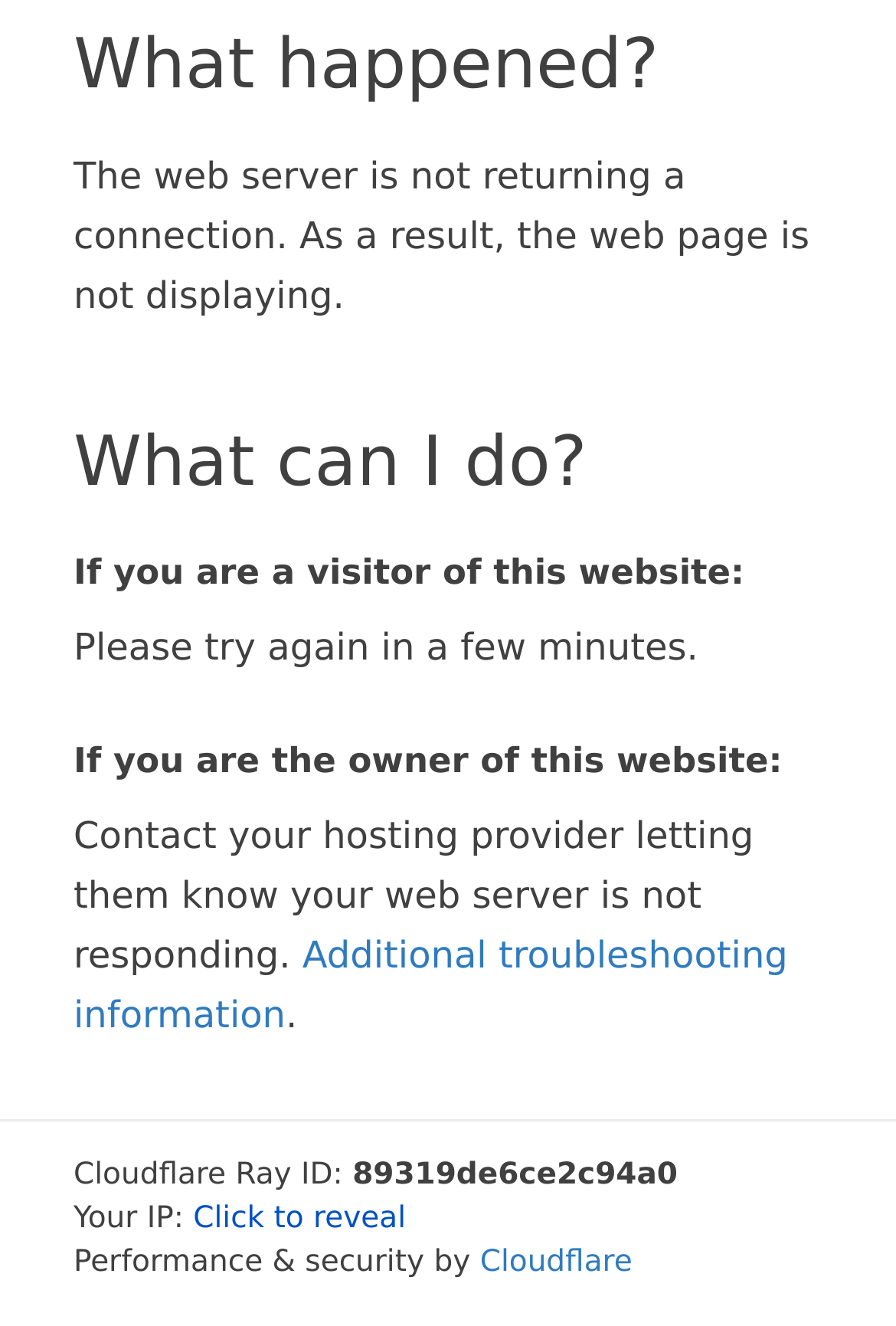What is the problem with the web server?
Look at the screenshot and give a one-word or phrase answer.

Not returning a connection